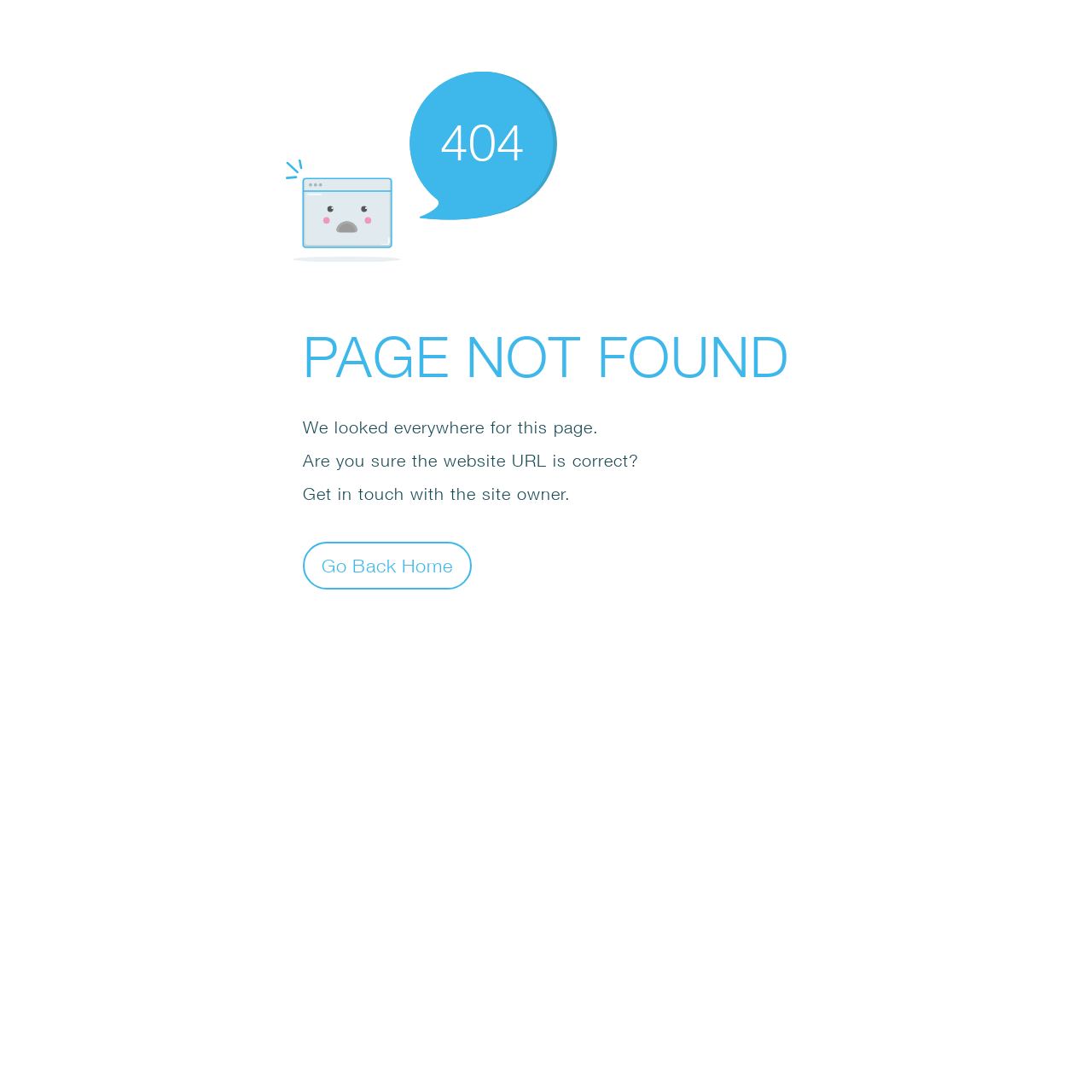Construct a comprehensive description capturing every detail on the webpage.

The webpage displays an error message, indicating that the page was not found. At the top, there is a small SVG icon, positioned slightly to the right of the center. Below the icon, a large "404" text is displayed, followed by the bold headline "PAGE NOT FOUND". 

Underneath the headline, there are three paragraphs of text. The first paragraph reads "We looked everywhere for this page." The second paragraph asks "Are you sure the website URL is correct?" The third paragraph suggests "Get in touch with the site owner." 

At the bottom, there is a button labeled "Go Back Home", positioned slightly to the right of the center, below the three paragraphs of text.